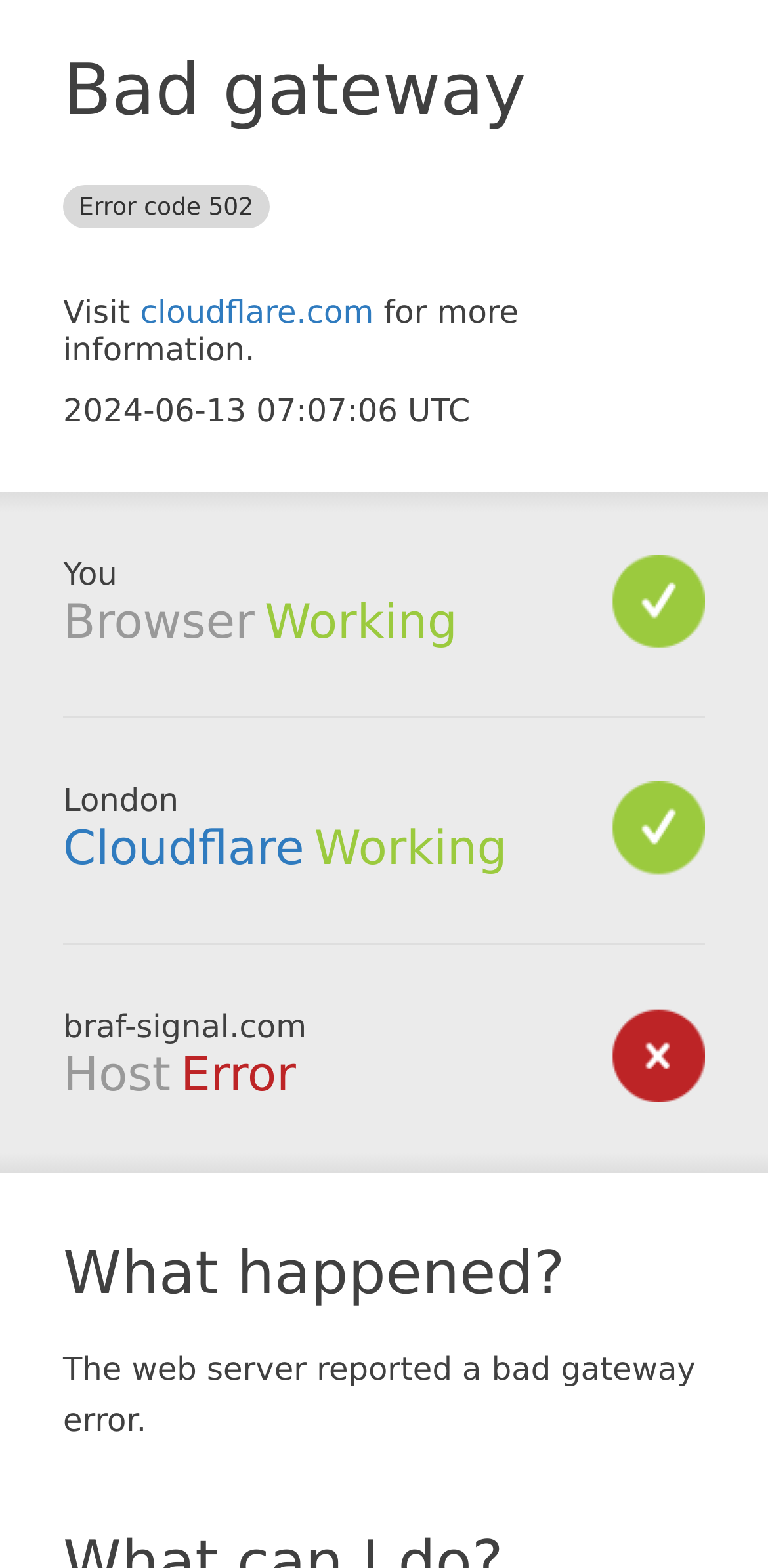What is the error code?
Relying on the image, give a concise answer in one word or a brief phrase.

502